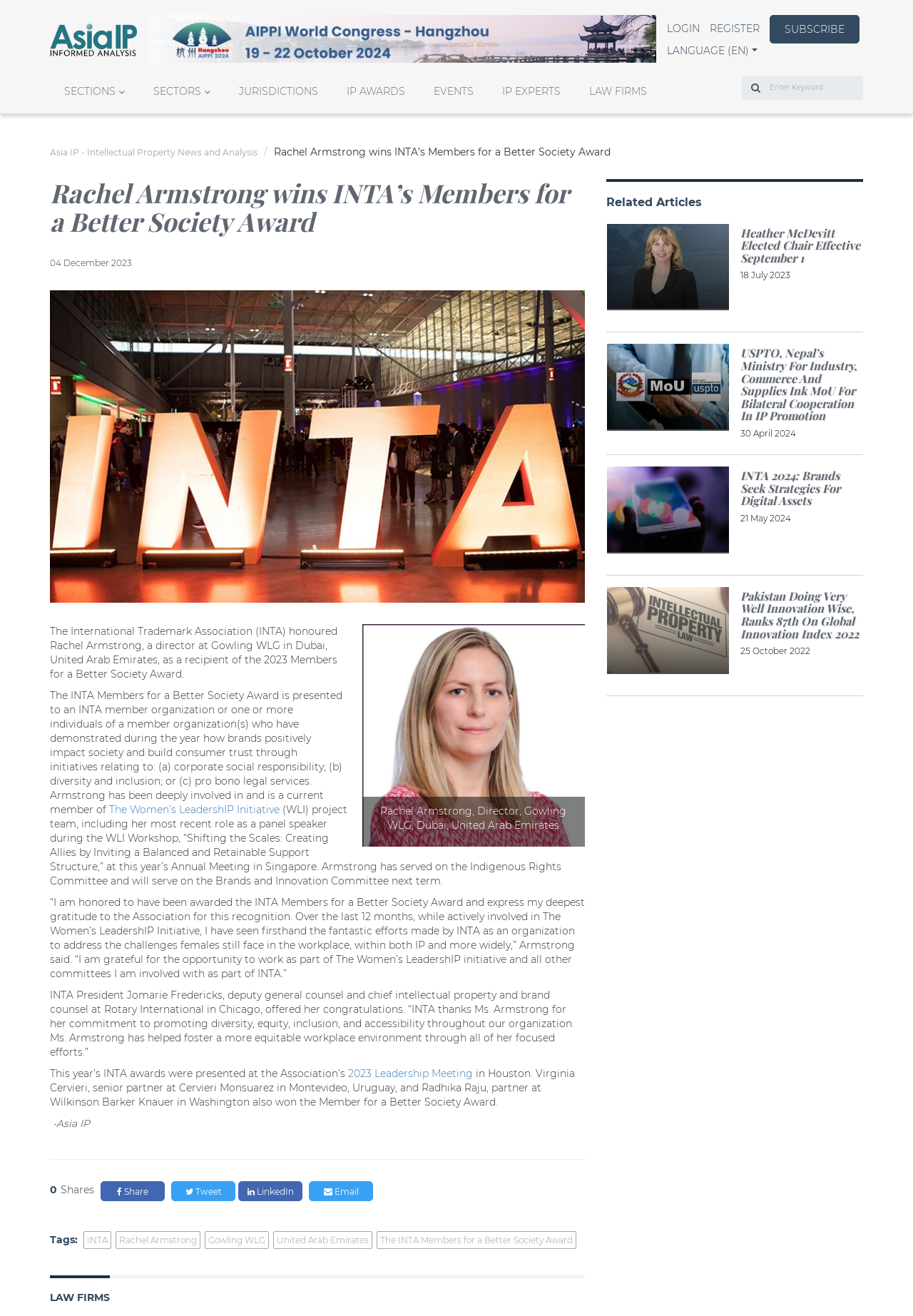Kindly provide the bounding box coordinates of the section you need to click on to fulfill the given instruction: "Share the article on LinkedIn".

[0.261, 0.897, 0.331, 0.913]